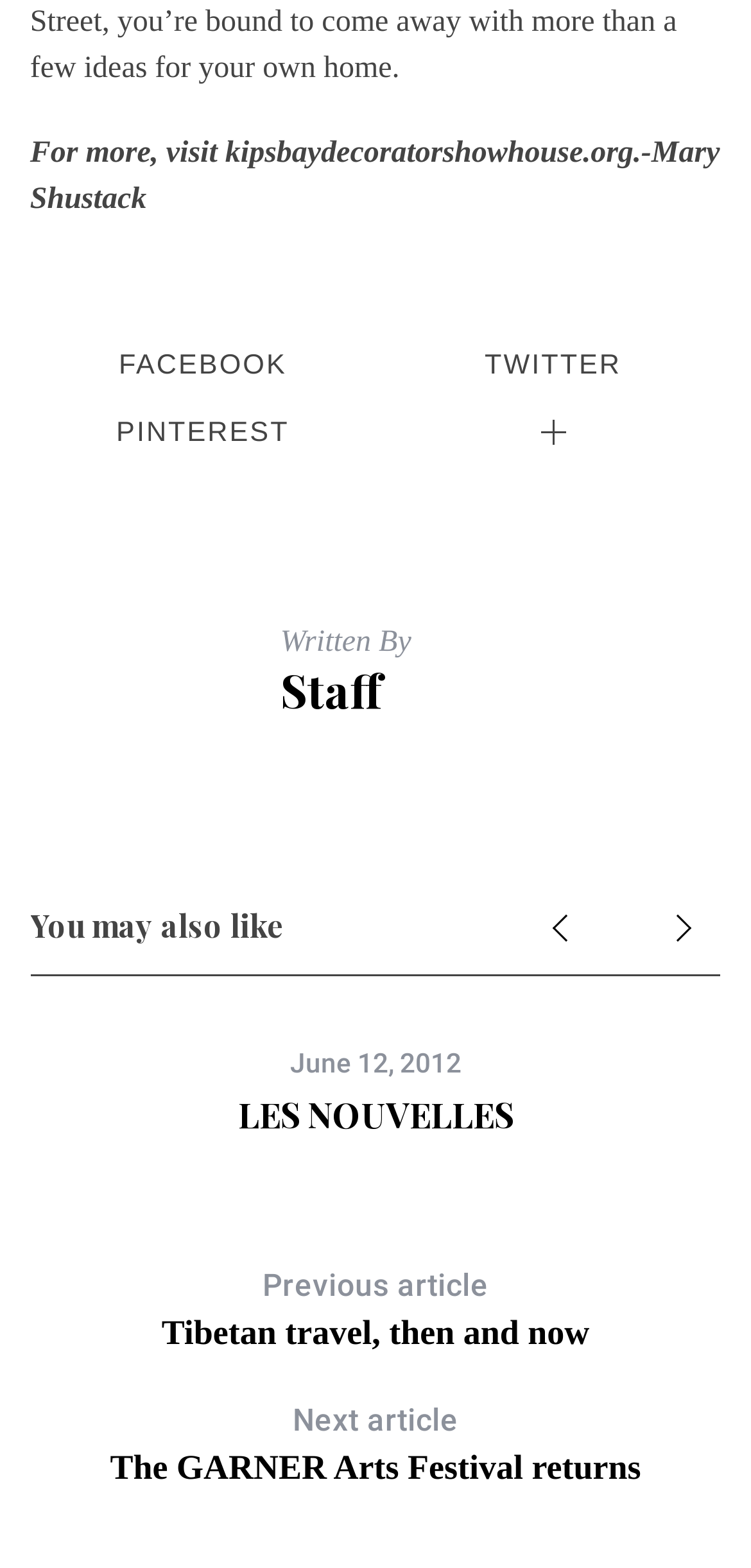Please determine the bounding box coordinates of the clickable area required to carry out the following instruction: "Read the article LES NOUVELLES". The coordinates must be four float numbers between 0 and 1, represented as [left, top, right, bottom].

[0.317, 0.696, 0.684, 0.725]